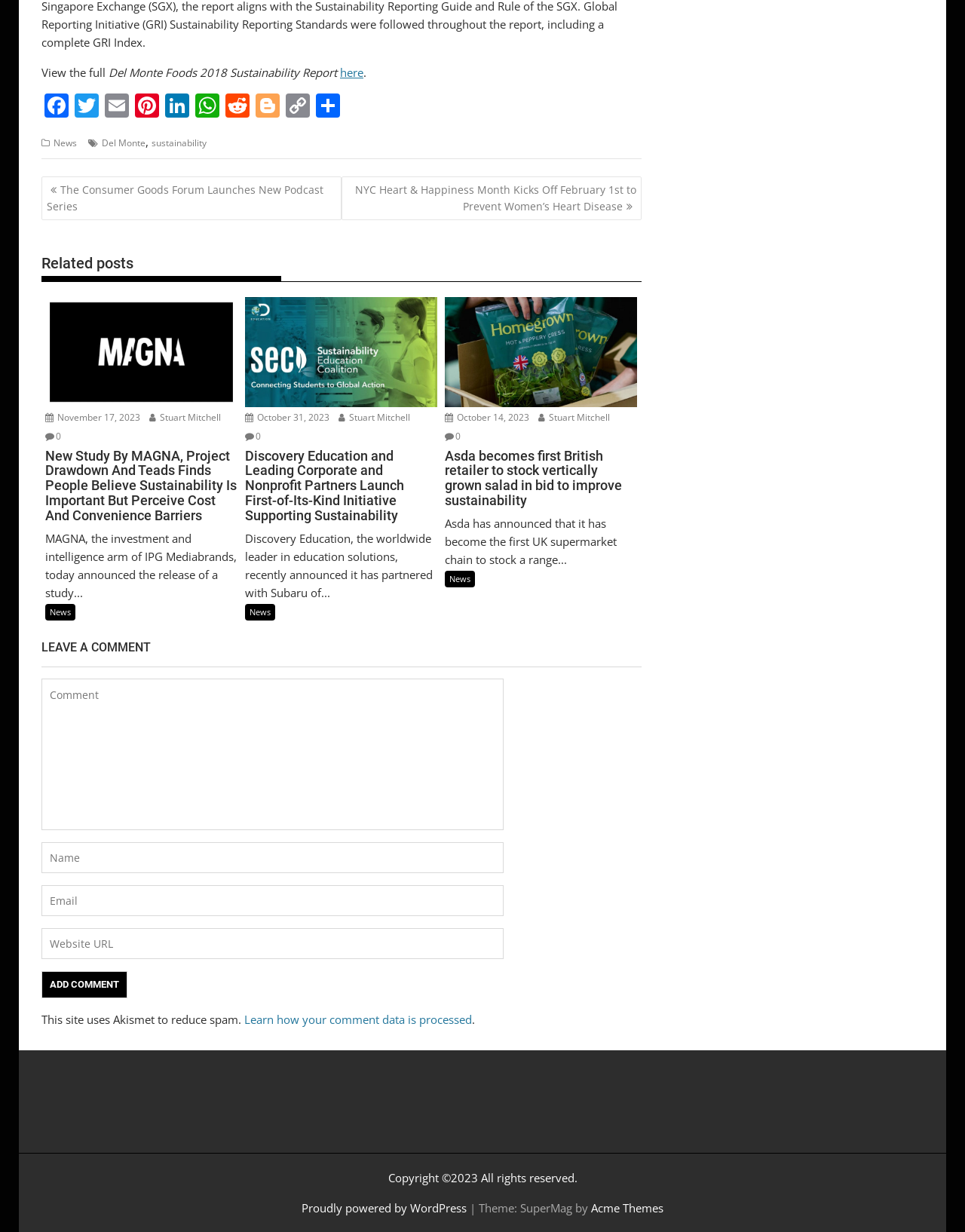Bounding box coordinates are given in the format (top-left x, top-left y, bottom-right x, bottom-right y). All values should be floating point numbers between 0 and 1. Provide the bounding box coordinate for the UI element described as: Proudly powered by WordPress

[0.312, 0.974, 0.484, 0.987]